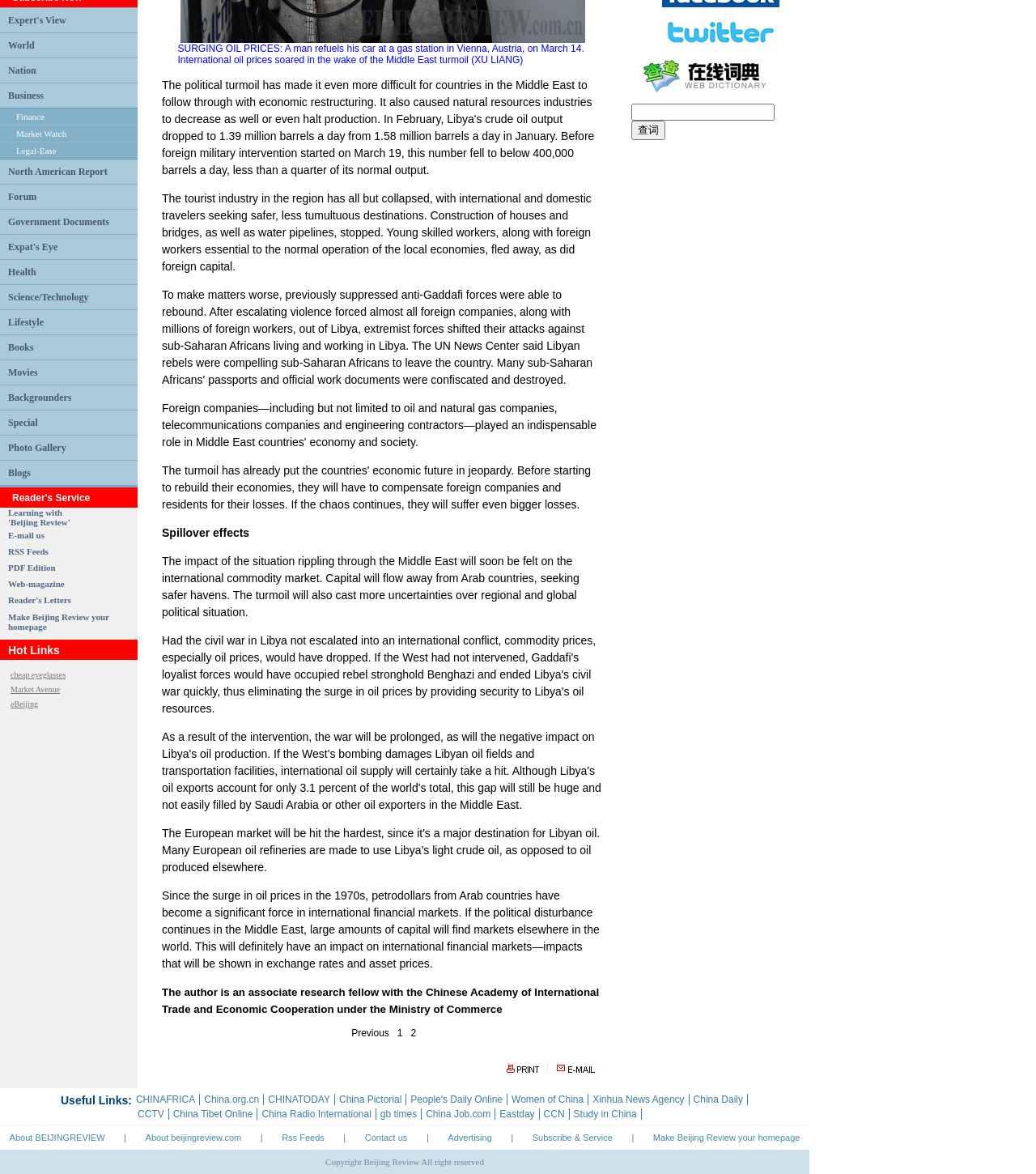Locate the bounding box for the described UI element: "Make Beijing Review your homepage". Ensure the coordinates are four float numbers between 0 and 1, formatted as [left, top, right, bottom].

[0.63, 0.965, 0.772, 0.973]